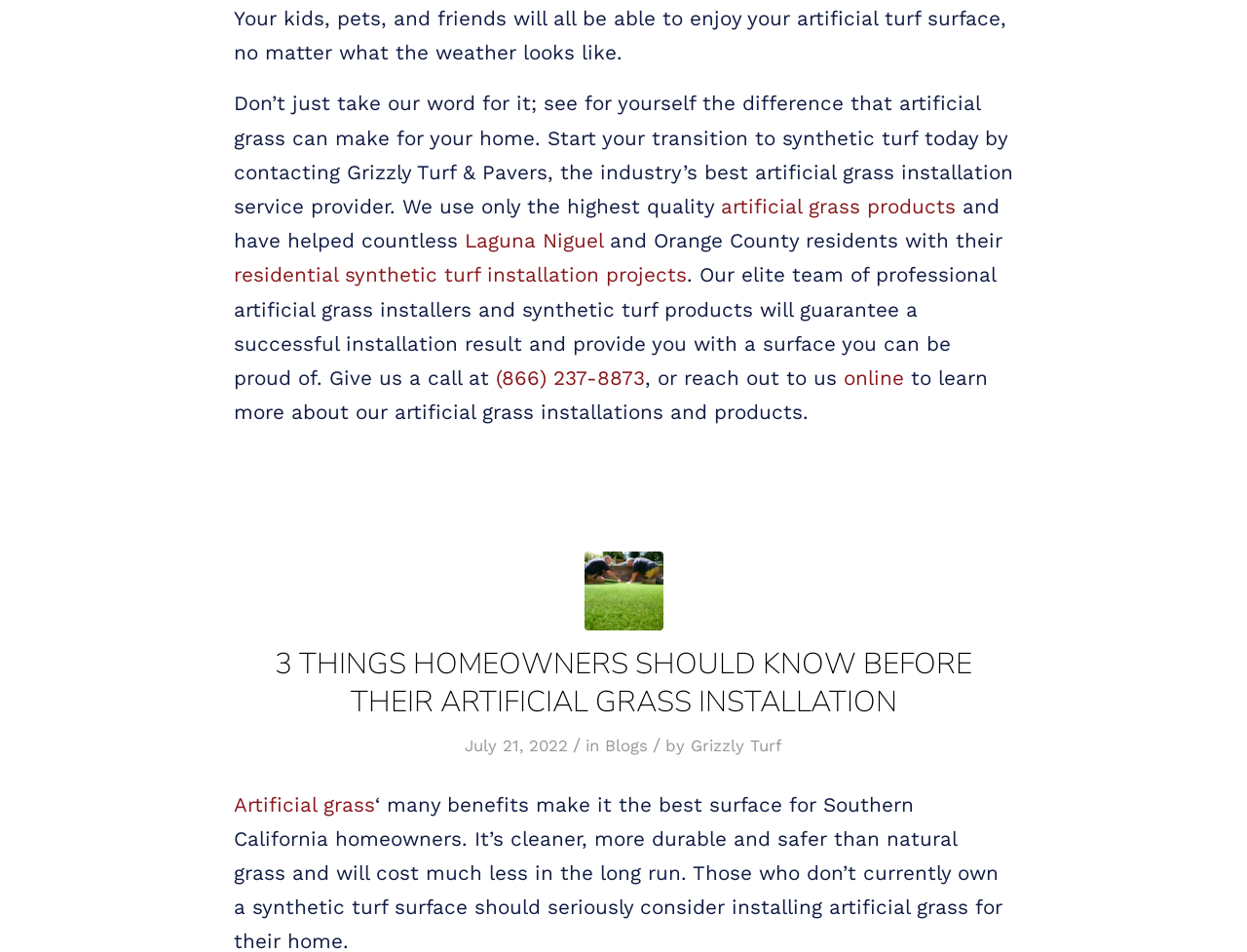What is the topic of the blog post?
Please answer the question with as much detail and depth as you can.

The topic of the blog post can be inferred from the heading '3 THINGS HOMEOWNERS SHOULD KNOW BEFORE THEIR ARTIFICIAL GRASS INSTALLATION' which is located in the lower part of the webpage.